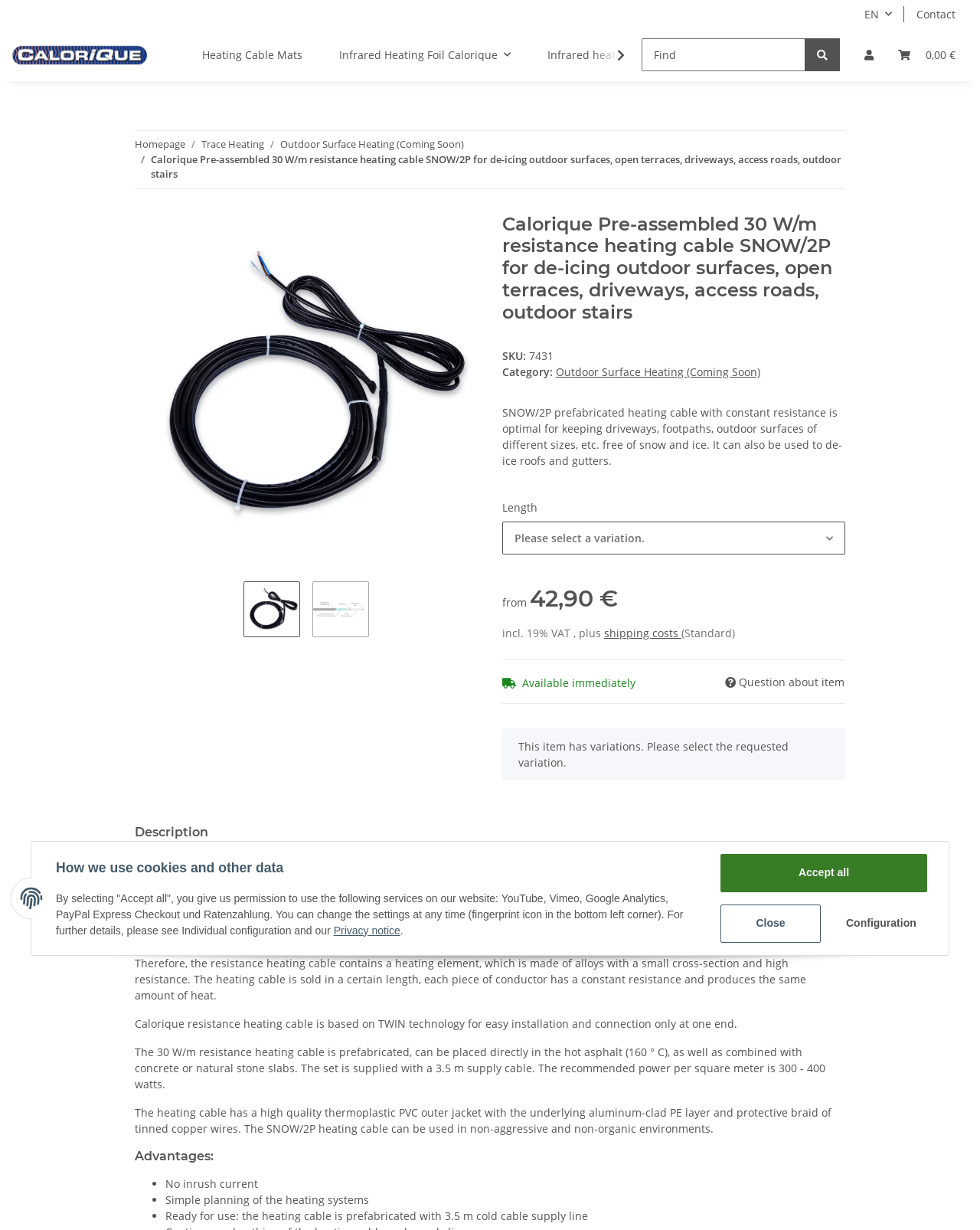Could you find the bounding box coordinates of the clickable area to complete this instruction: "View basket"?

[0.904, 0.023, 0.988, 0.066]